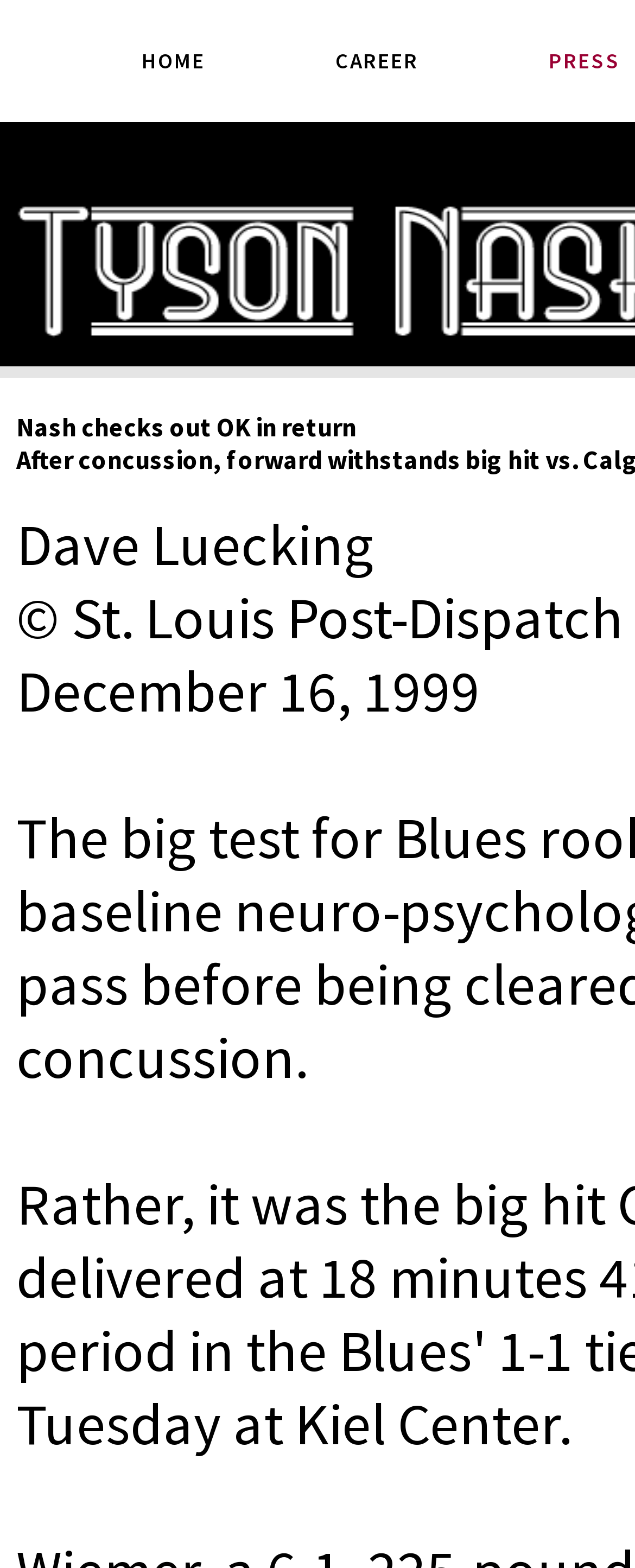Refer to the element description Home and identify the corresponding bounding box in the screenshot. Format the coordinates as (top-left x, top-left y, bottom-right x, bottom-right y) with values in the range of 0 to 1.

[0.121, 0.0, 0.426, 0.078]